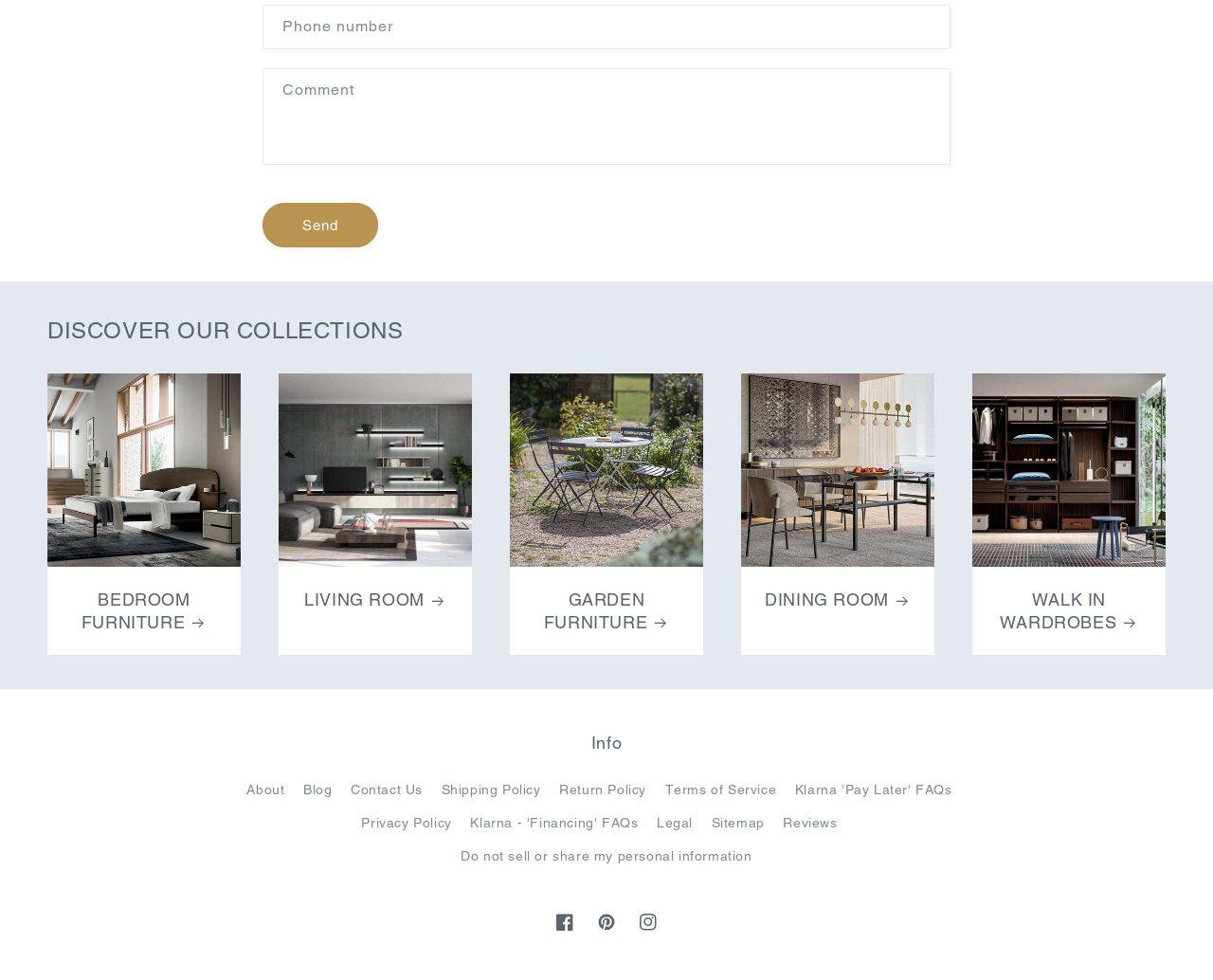Carefully observe the image and respond to the question with a detailed answer:
What is the purpose of the links at the bottom of the page?

The links at the bottom of the page, such as 'About', 'Blog', 'Contact Us', and 'Shipping Policy', suggest that they provide additional information about the website, its services, and its policies. These links are likely used to help users find more information about the website and its offerings.